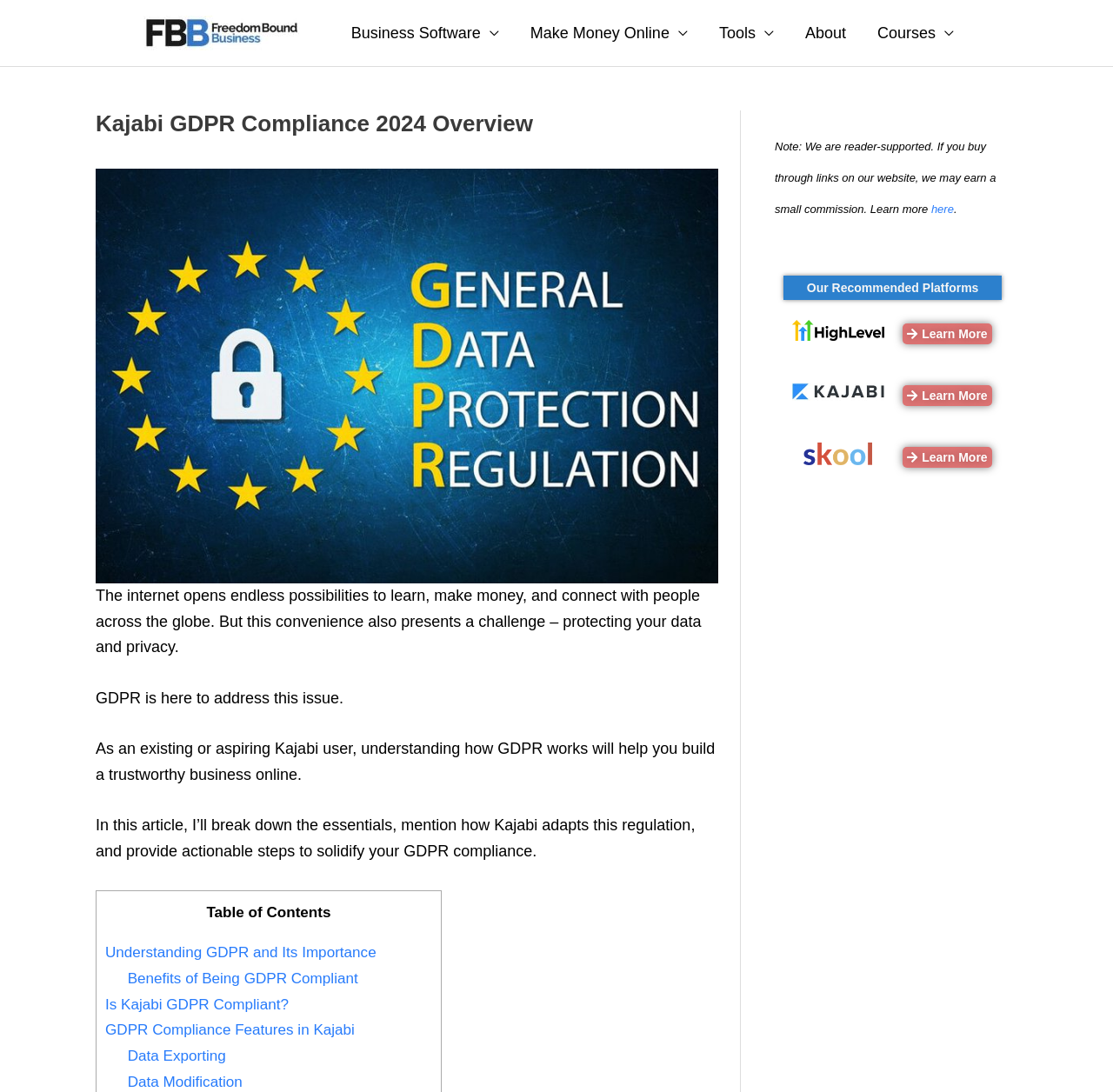Locate the bounding box coordinates of the area you need to click to fulfill this instruction: 'Click the 'here' link'. The coordinates must be in the form of four float numbers ranging from 0 to 1: [left, top, right, bottom].

[0.837, 0.186, 0.857, 0.197]